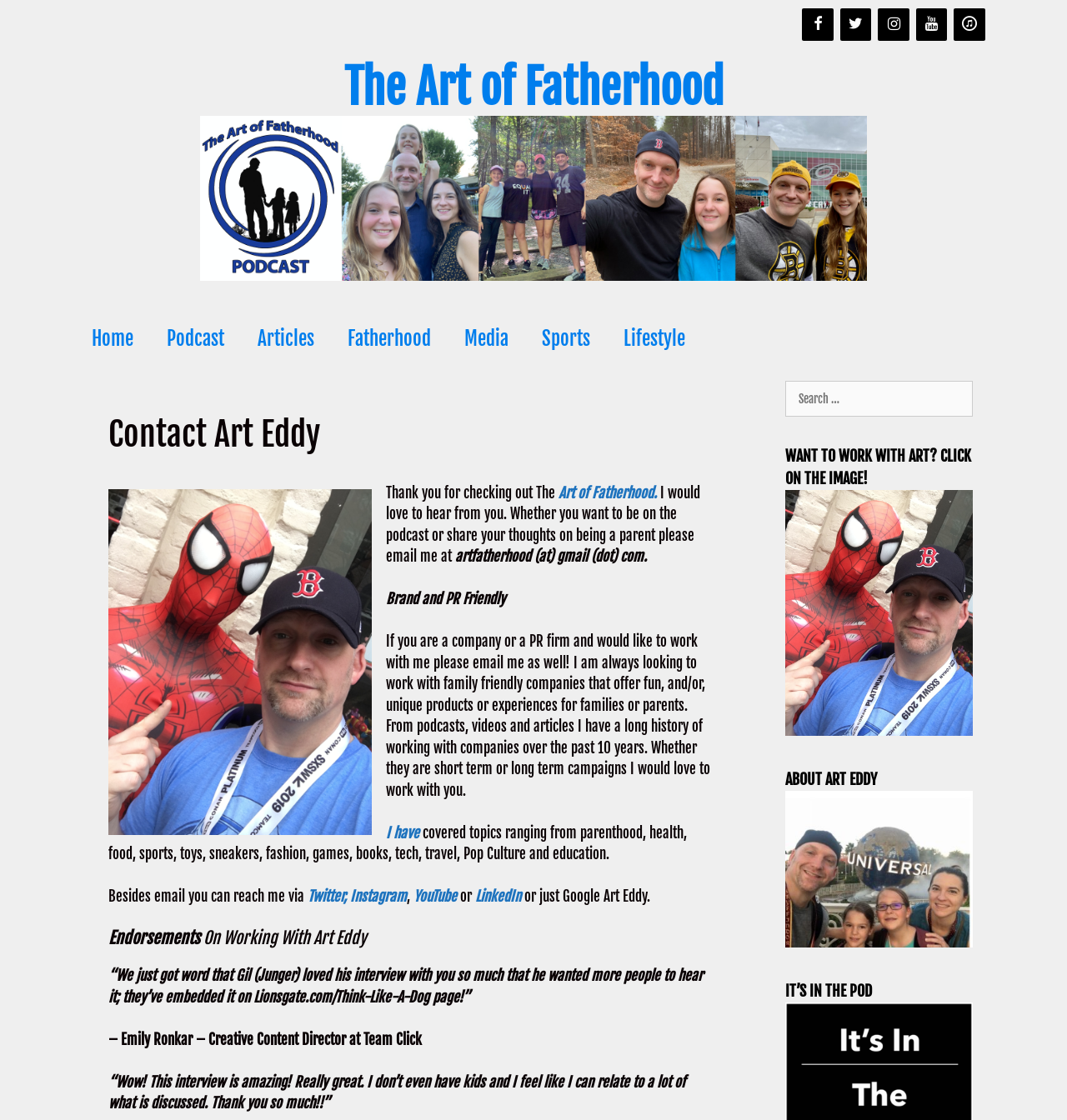Give a one-word or short phrase answer to this question: 
What kind of companies does Art Eddy work with?

Family friendly companies